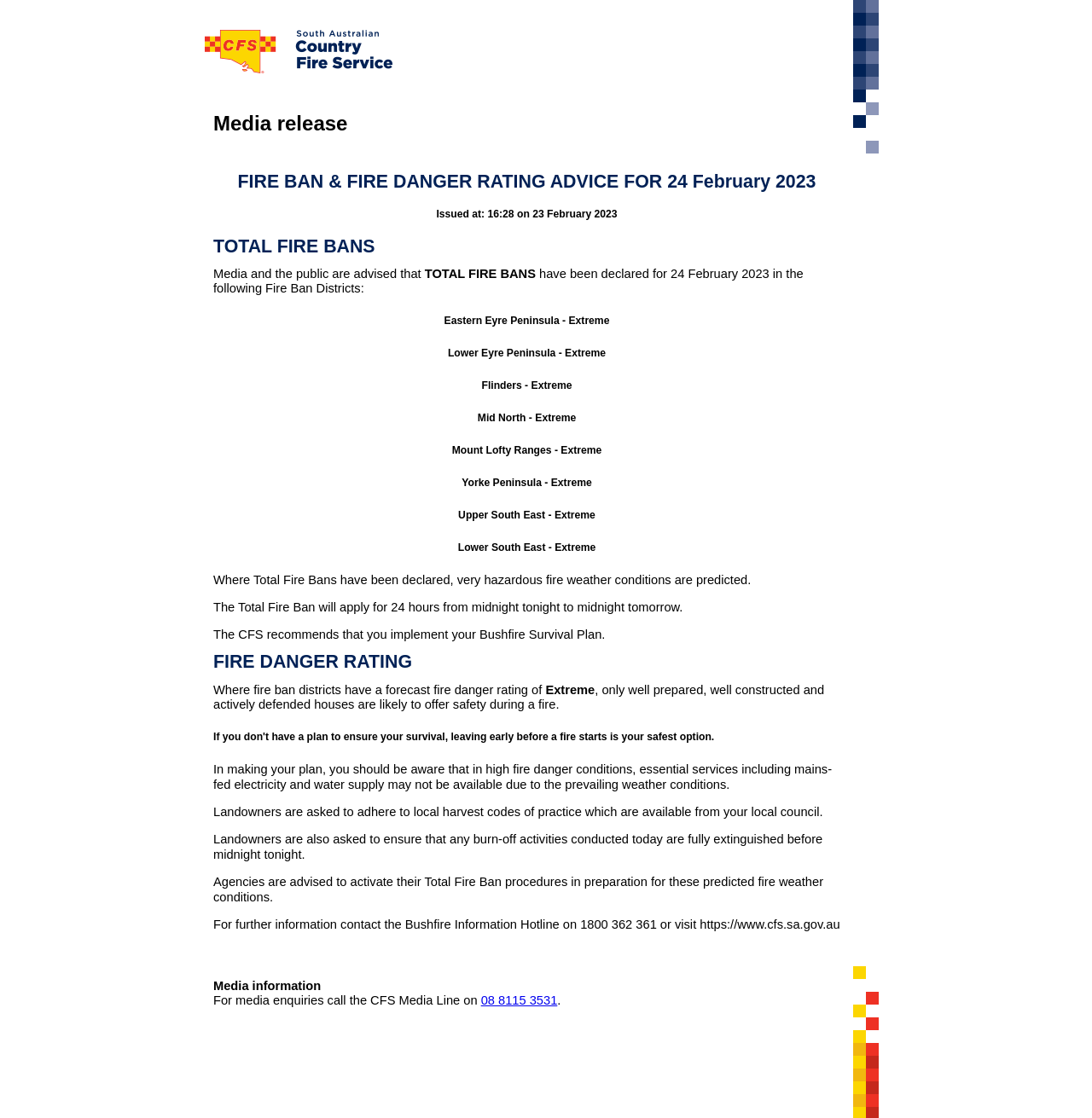Answer briefly with one word or phrase:
What is the fire danger rating for Eastern Eyre Peninsula?

Extreme